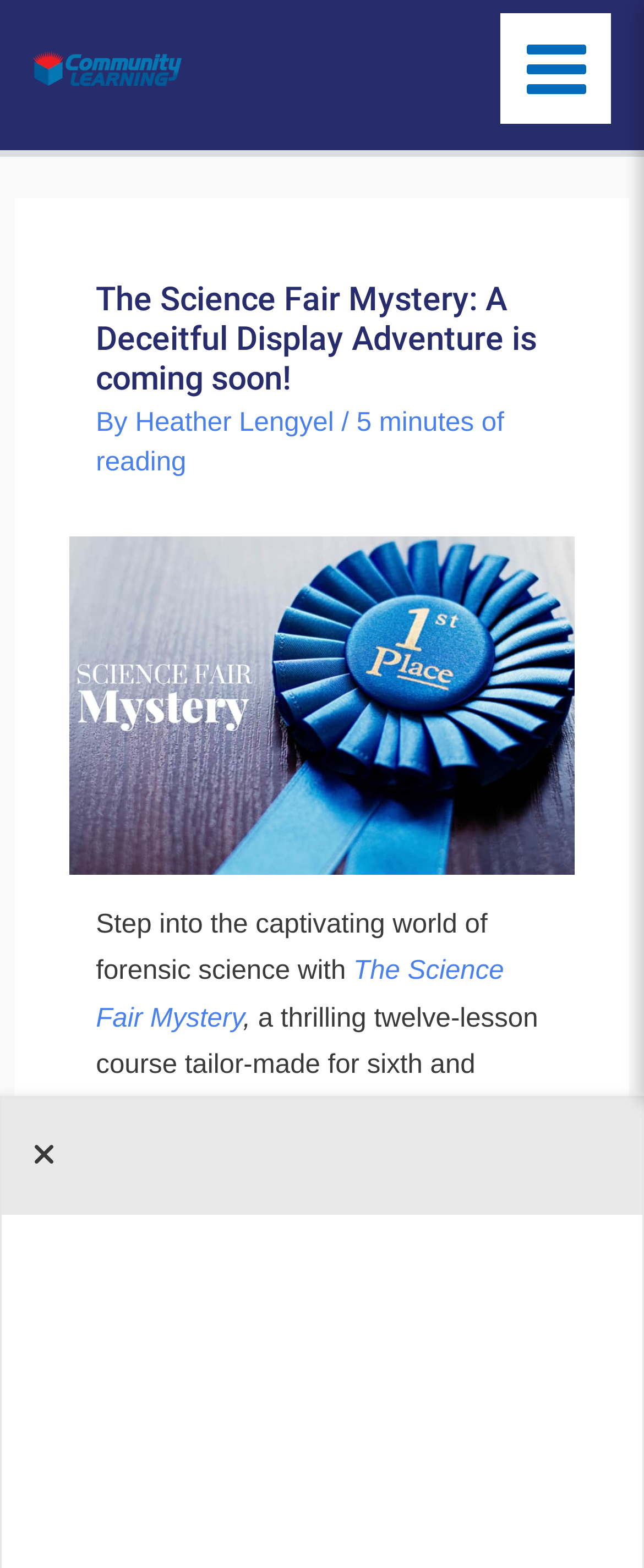What is the author of the course?
Ensure your answer is thorough and detailed.

I found the answer by analyzing the link element with the text 'Heather Lengyel' which is part of a sentence crediting the author of the course.